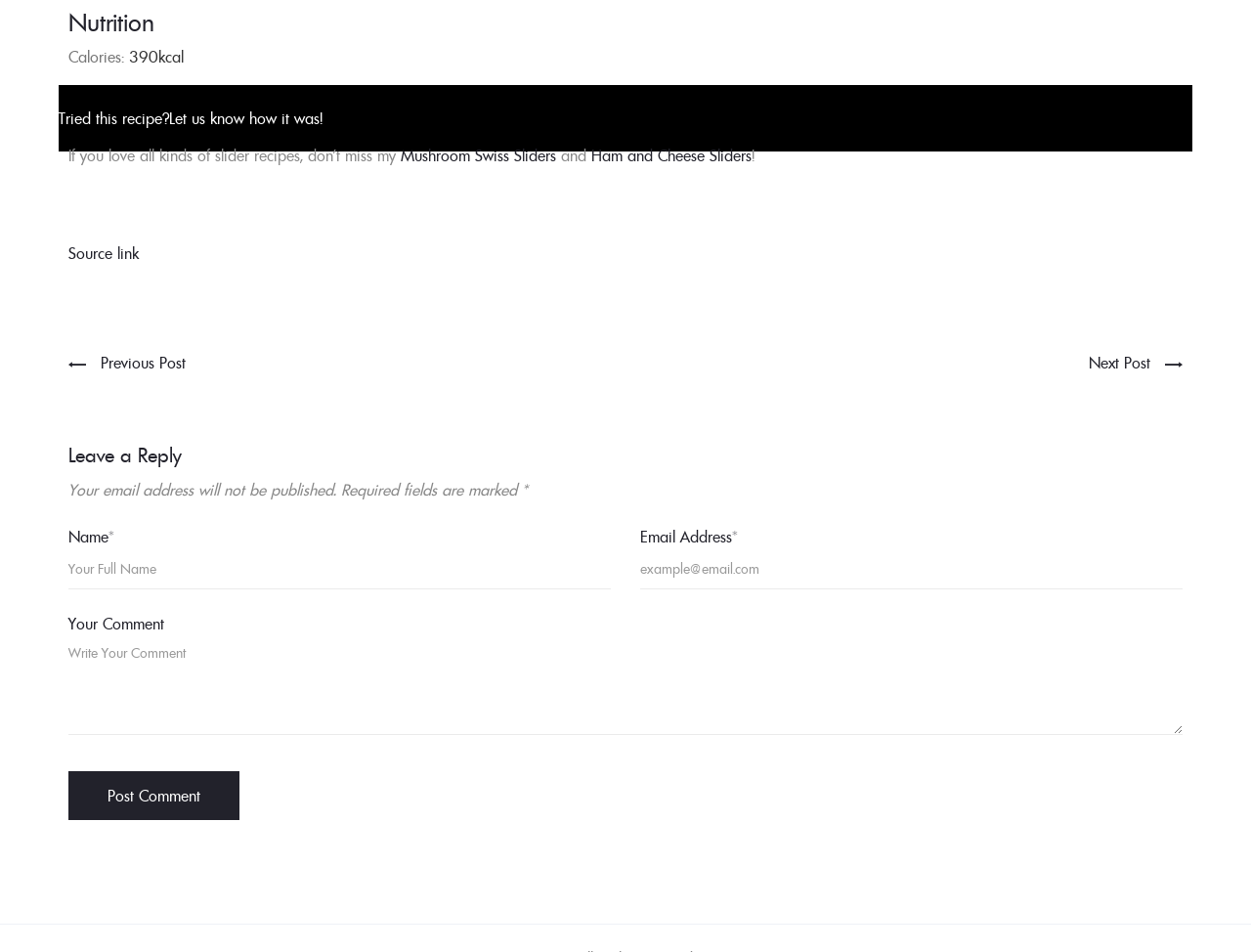Show me the bounding box coordinates of the clickable region to achieve the task as per the instruction: "Click on the 'Post Comment' button".

[0.055, 0.81, 0.191, 0.862]